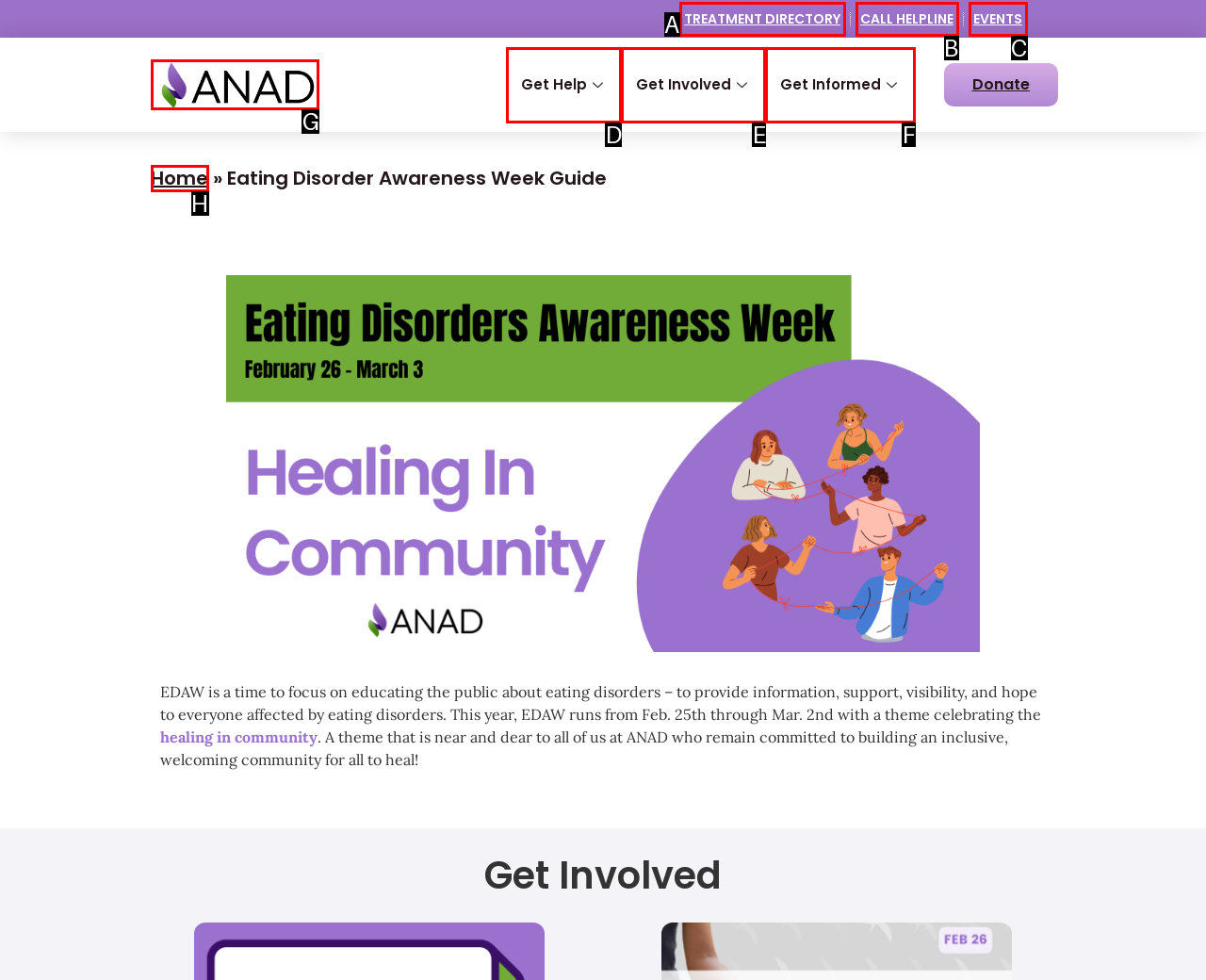Select the correct option based on the description: Events
Answer directly with the option’s letter.

C